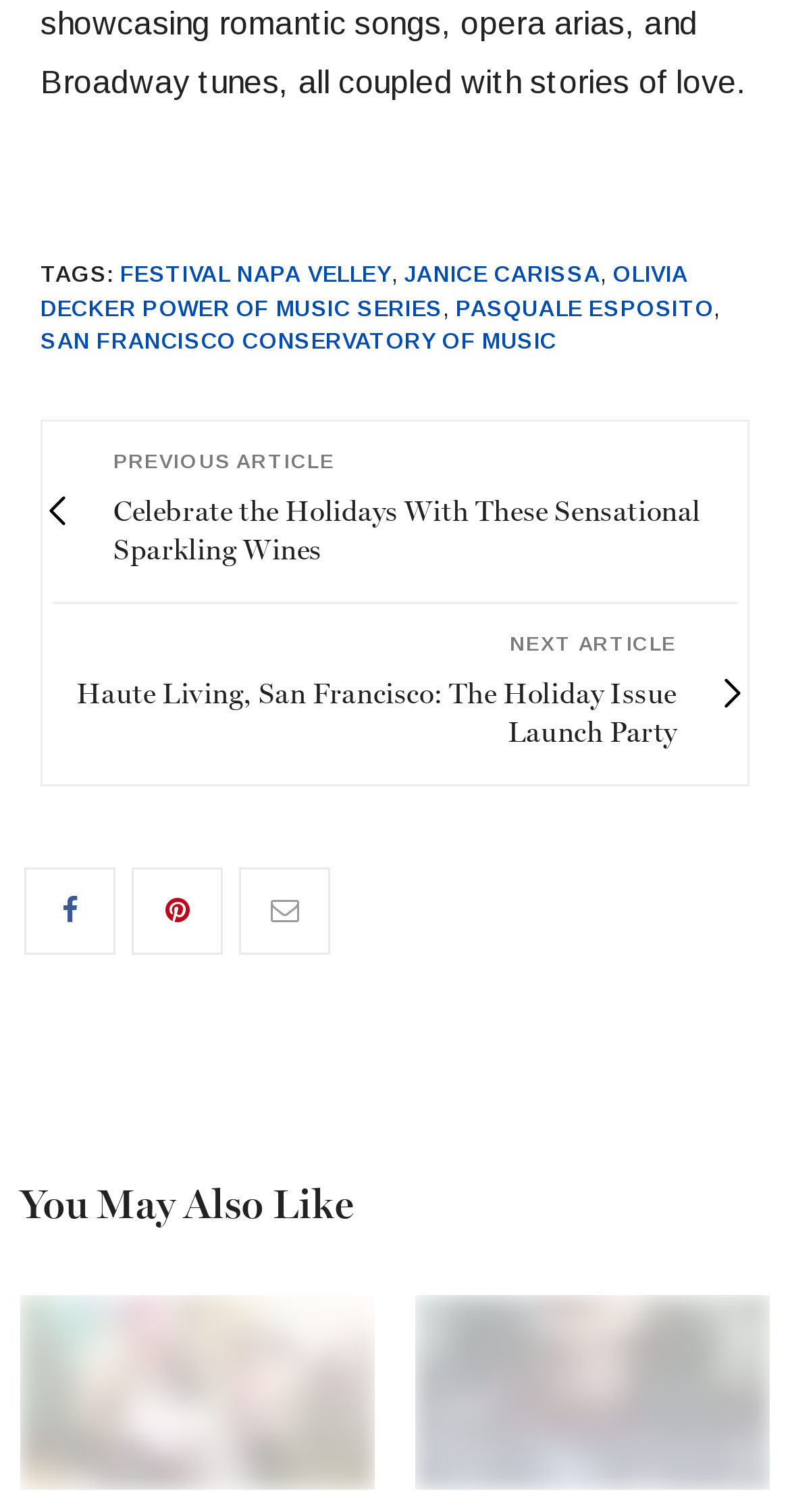What is the purpose of the 'NEXT ARTICLE' and 'PREVIOUS ARTICLE' links?
Examine the image and provide an in-depth answer to the question.

The 'NEXT ARTICLE' and 'PREVIOUS ARTICLE' links are likely used for navigation between articles, allowing users to read previous or next articles in a series or list.